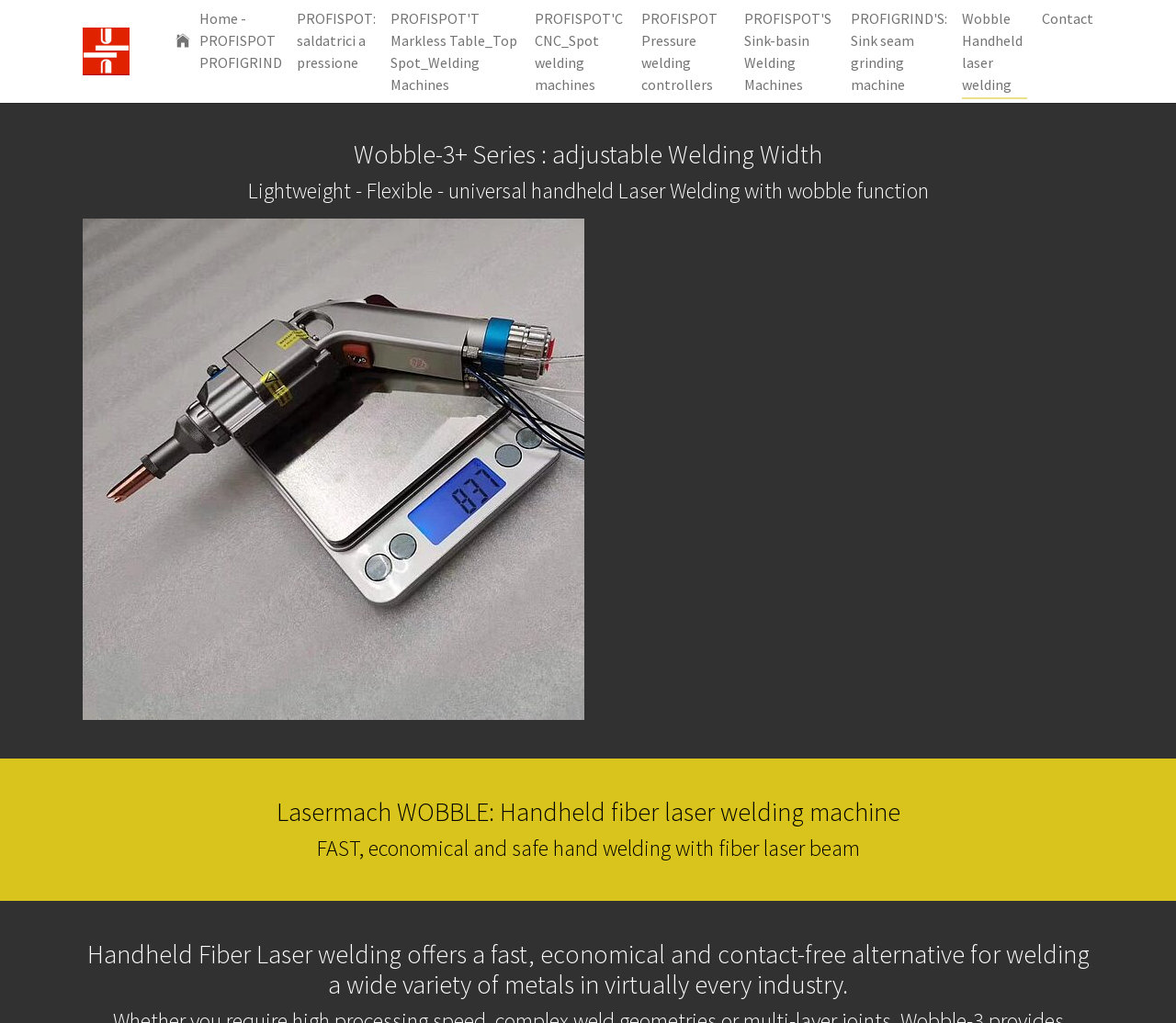Highlight the bounding box coordinates of the region I should click on to meet the following instruction: "read the blog".

None